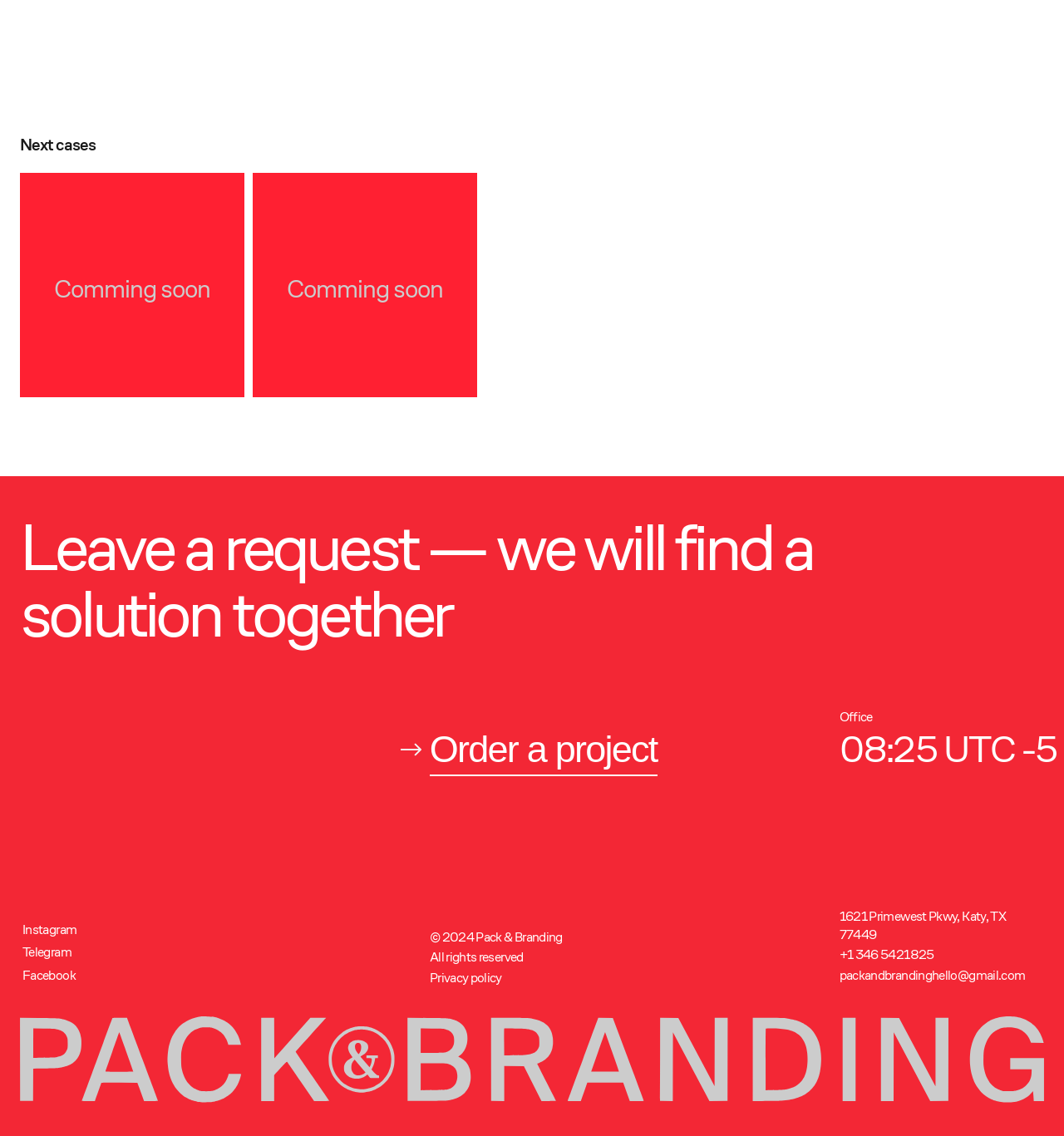Identify the bounding box coordinates of the area that should be clicked in order to complete the given instruction: "Click on the 'Order a project' button". The bounding box coordinates should be four float numbers between 0 and 1, i.e., [left, top, right, bottom].

[0.404, 0.643, 0.618, 0.676]